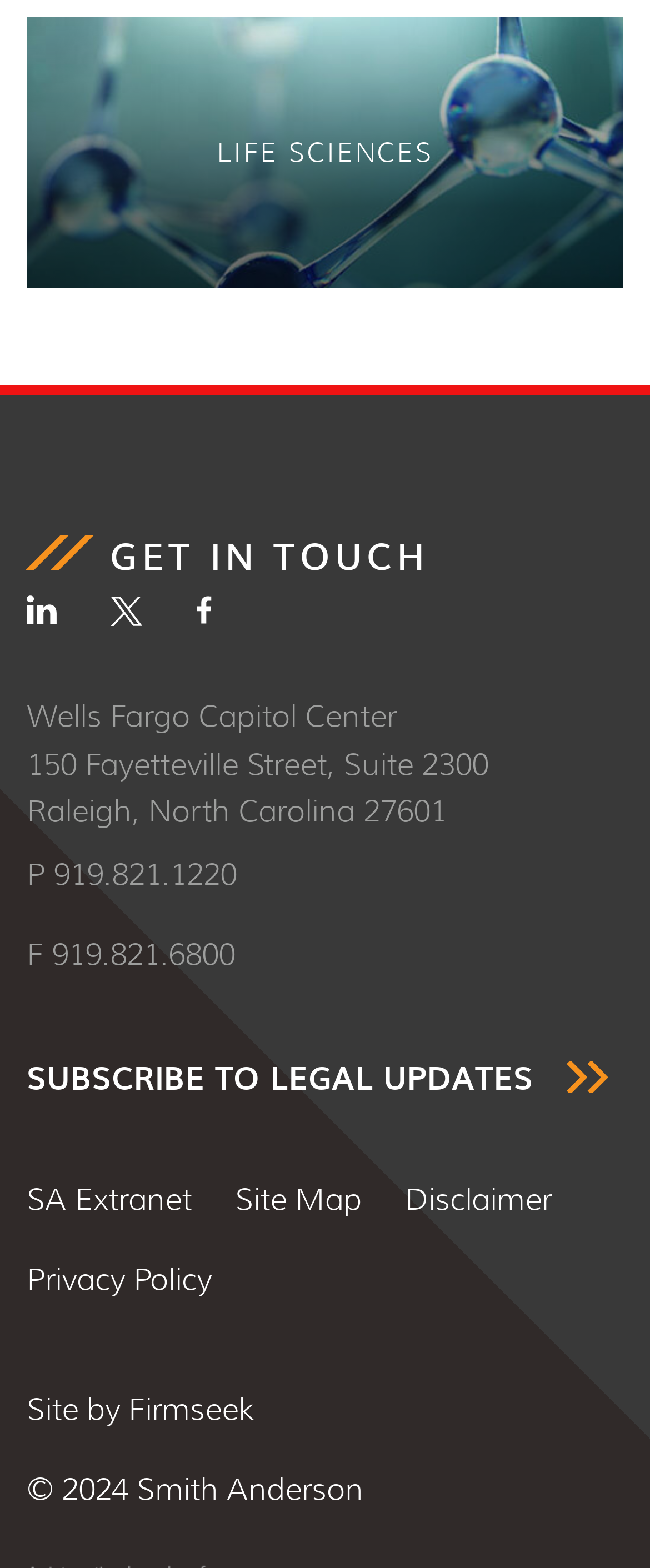Determine the coordinates of the bounding box for the clickable area needed to execute this instruction: "Click on LIFE SCIENCES".

[0.041, 0.01, 0.959, 0.183]